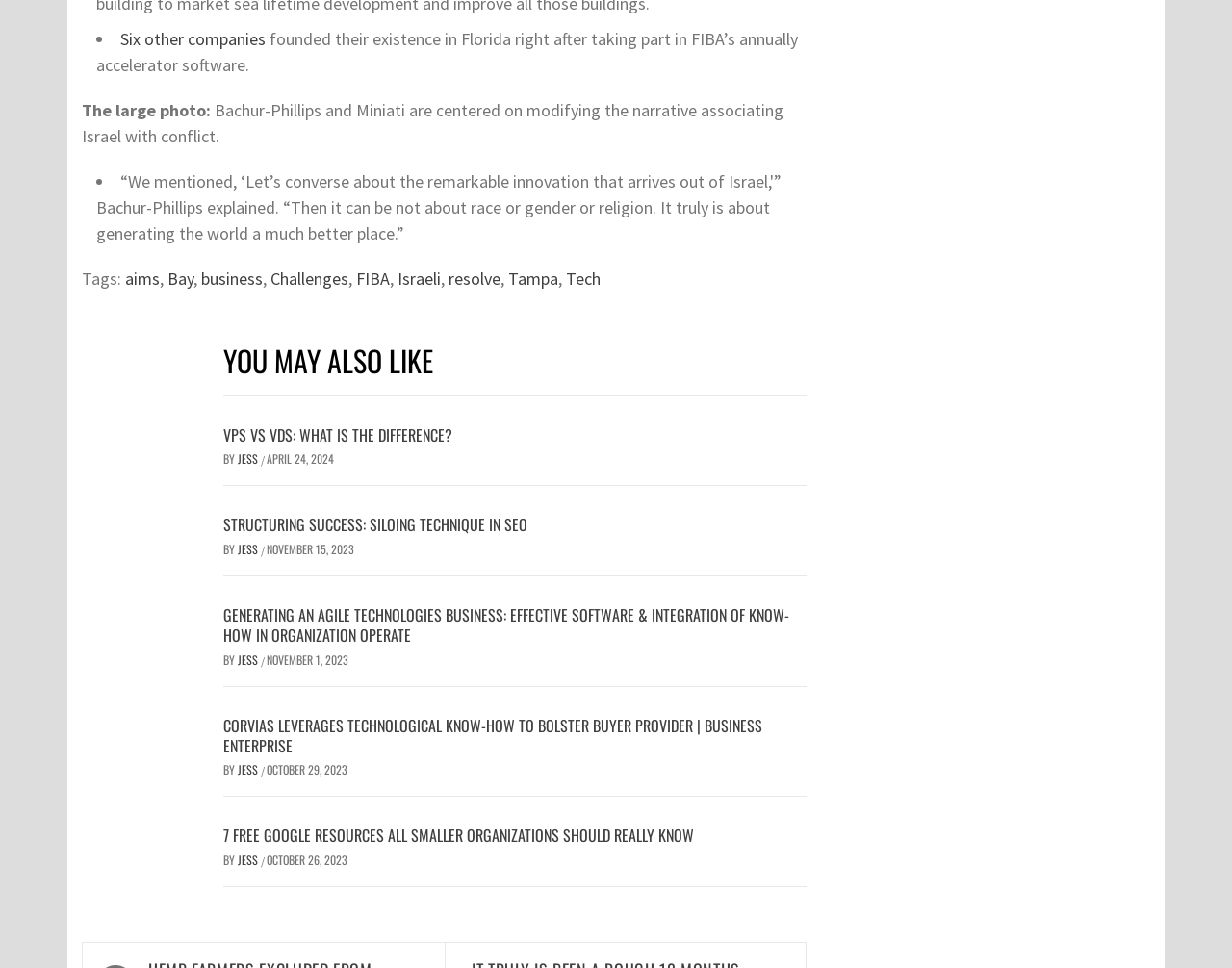Given the content of the image, can you provide a detailed answer to the question?
What is the title of the second article in the 'YOU MAY ALSO LIKE' section?

The 'YOU MAY ALSO LIKE' section lists several article titles, and the second one is 'VPS VS VDS: WHAT IS THE DIFFERENCE?'.